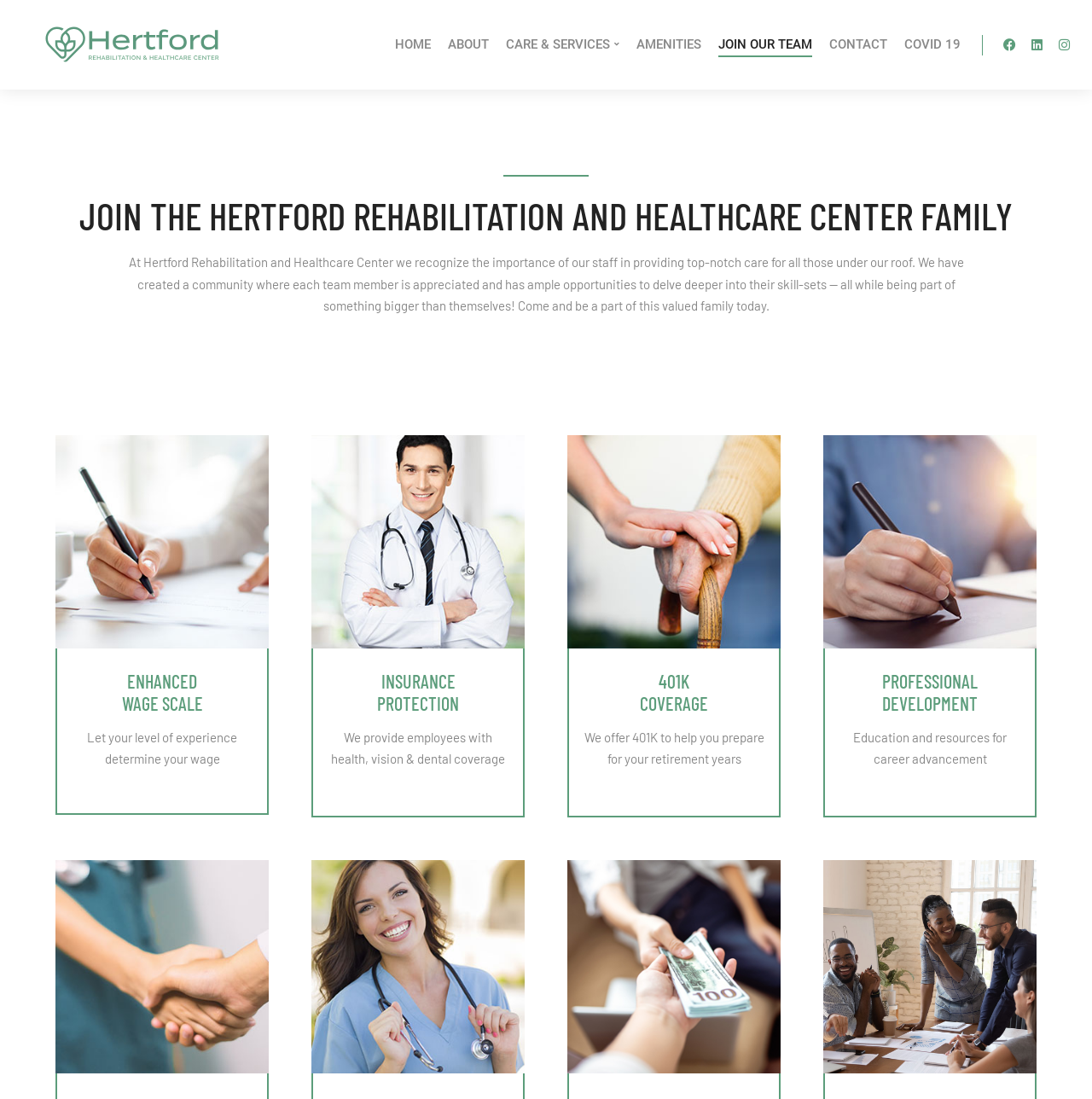Identify the bounding box coordinates of the clickable region to carry out the given instruction: "fill out the CONSULTATION FORM".

None